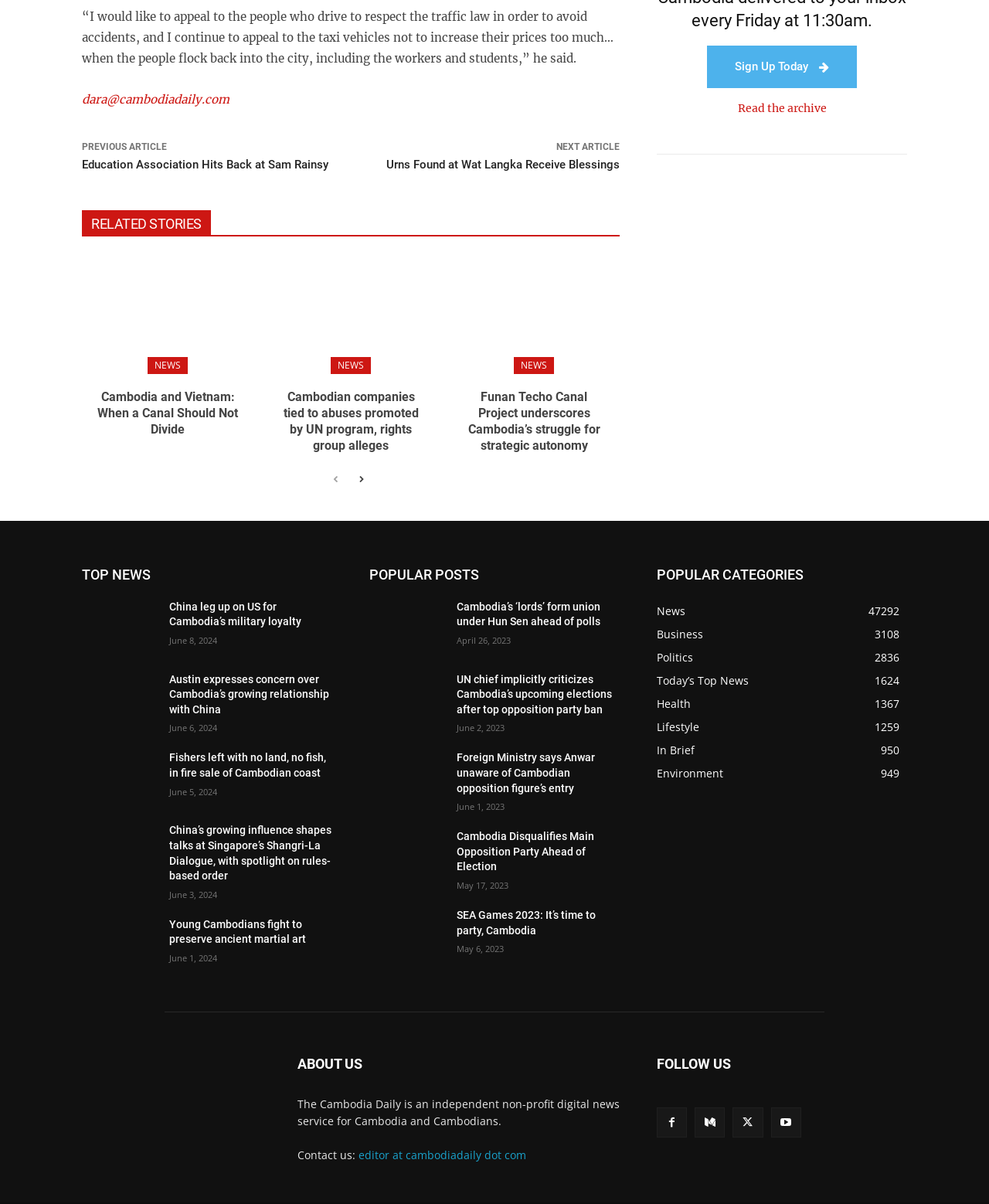Pinpoint the bounding box coordinates of the clickable element to carry out the following instruction: "Read the archive."

[0.746, 0.084, 0.836, 0.096]